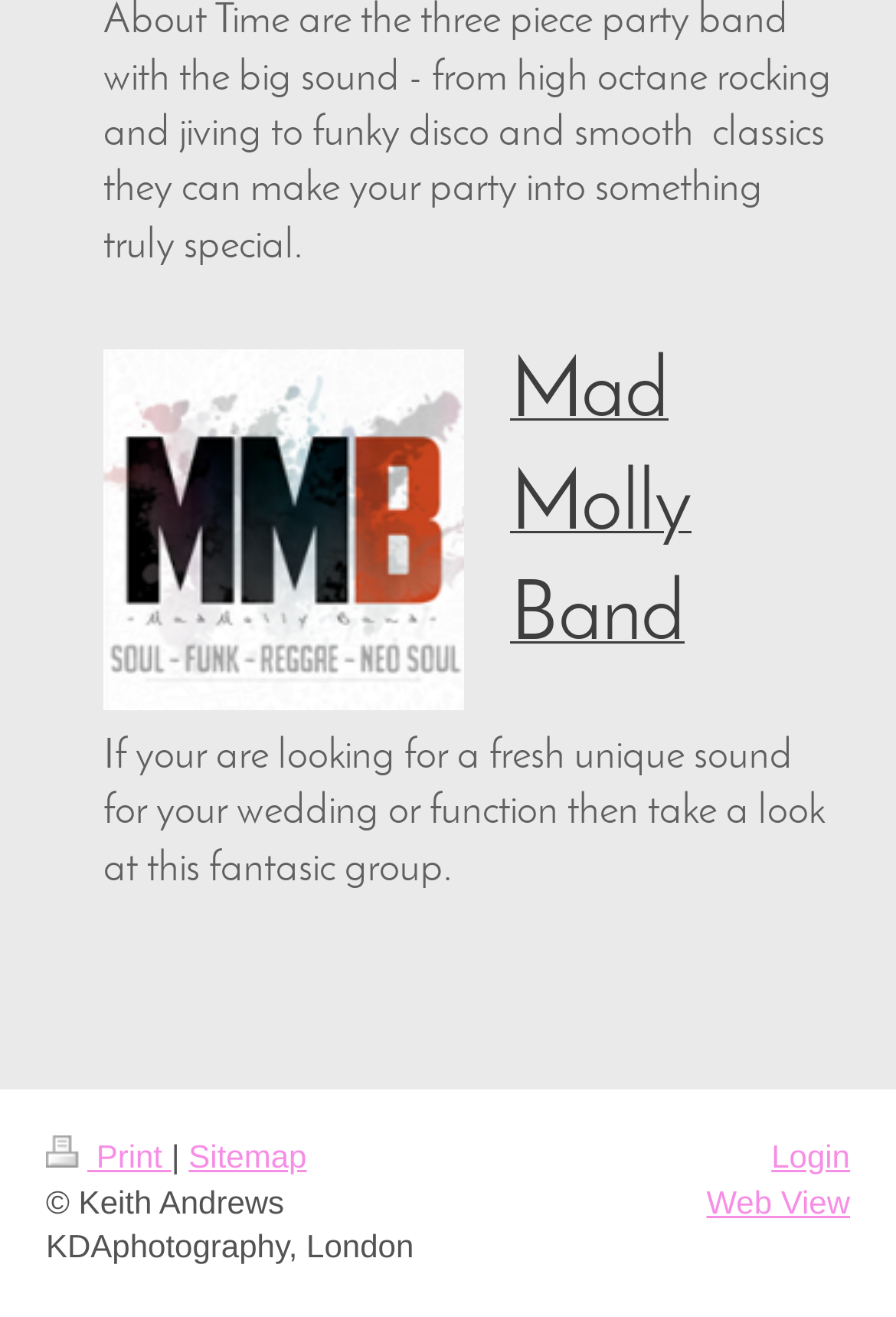What is the alternative band mentioned on the webpage?
Please provide a full and detailed response to the question.

The answer can be found in the link element with the text 'Mad Molly Band'. This link is located near the top of the webpage, indicating that it is an alternative or related band to 'About Time'.